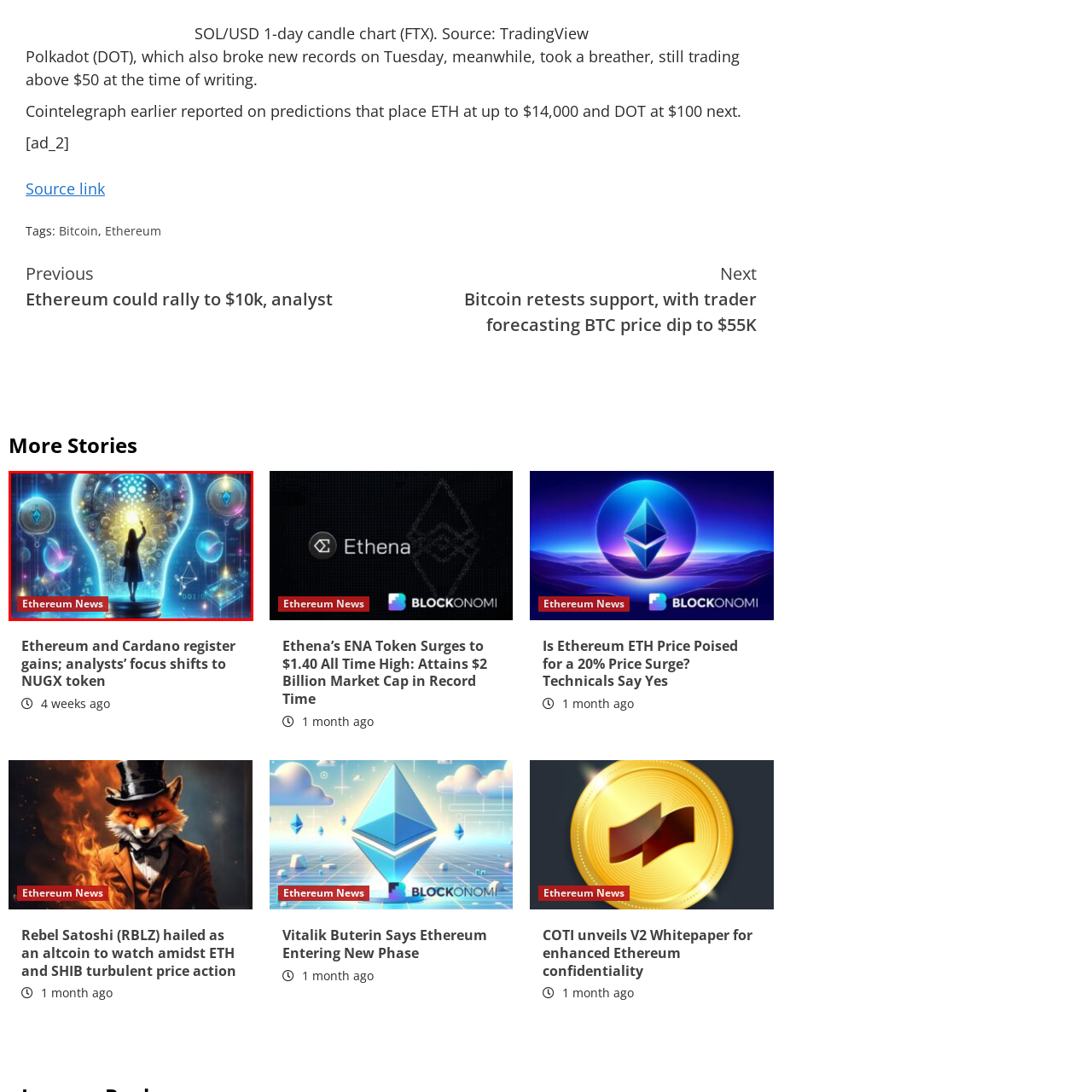Direct your attention to the image marked by the red boundary, What is the focus of the caption overlaying the image? Provide a single word or phrase in response.

Ethereum News